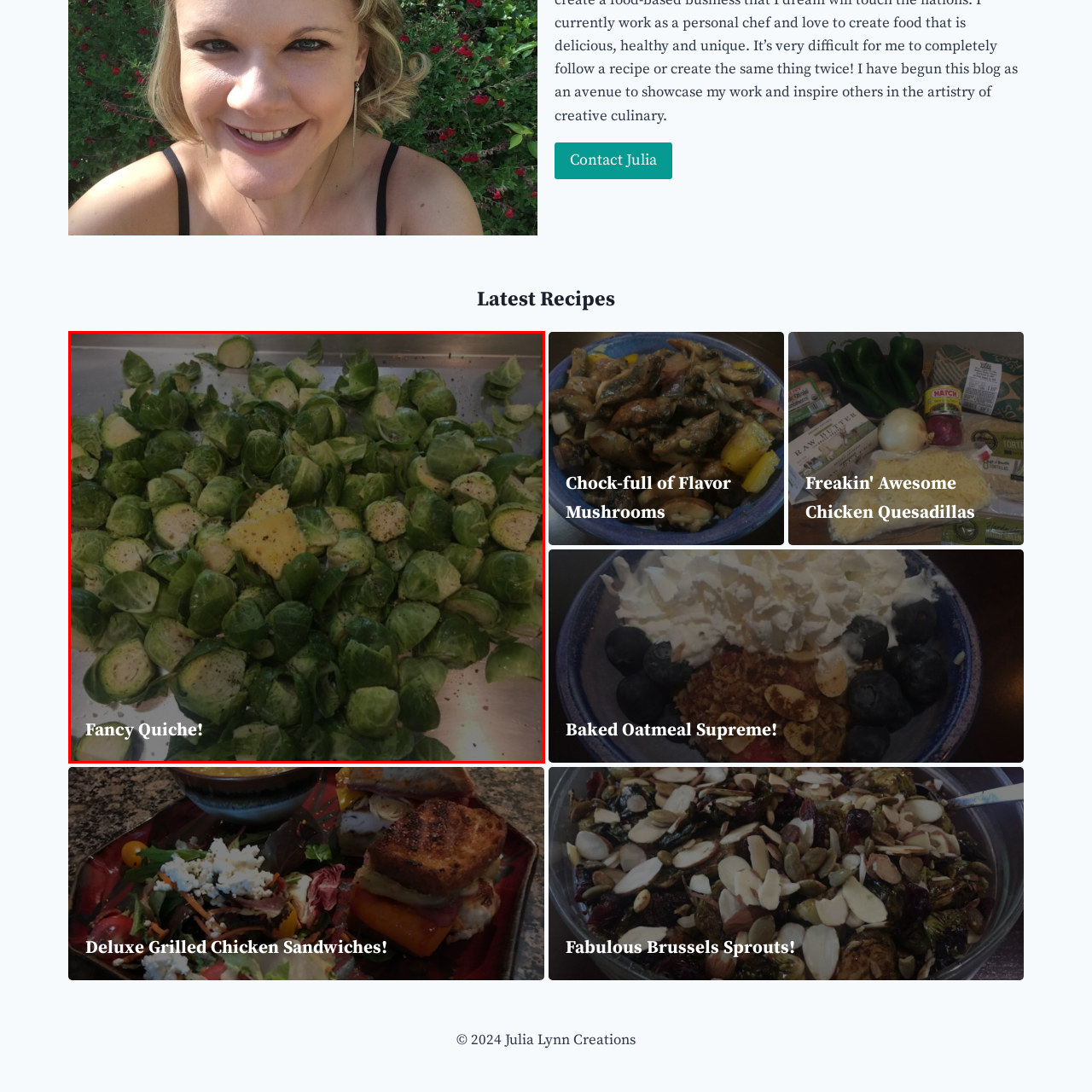What is the purpose of the dollop of butter?
Analyze the image marked by the red bounding box and respond with an in-depth answer considering the visual clues.

The dollop of butter prominently featured among the Brussels sprouts adds a touch of richness and flavor to the dish, suggesting that its purpose is to enhance the overall taste and texture of the quiche.